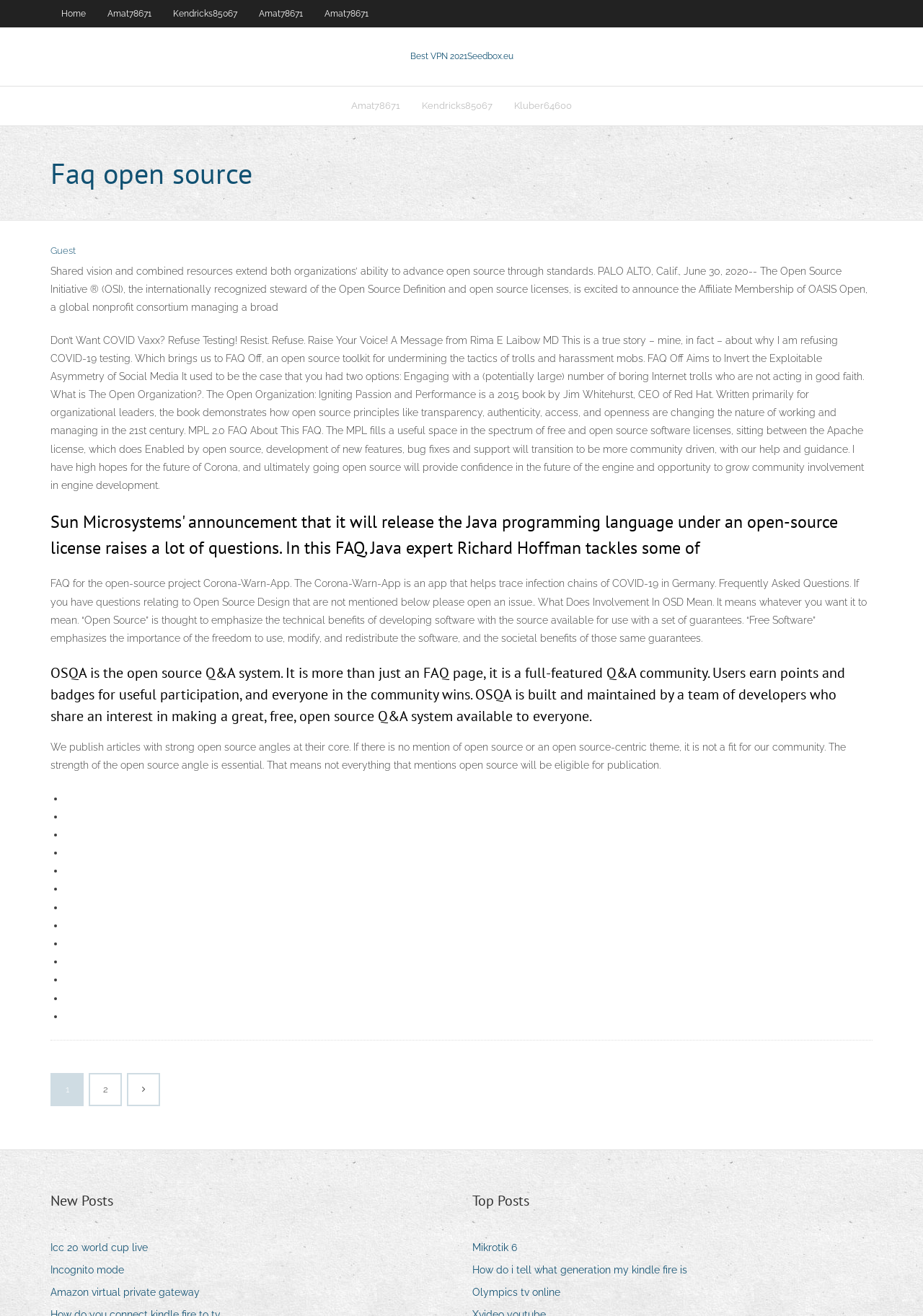Please respond to the question with a concise word or phrase:
What is the name of the book written by Jim Whitehurst?

The Open Organization